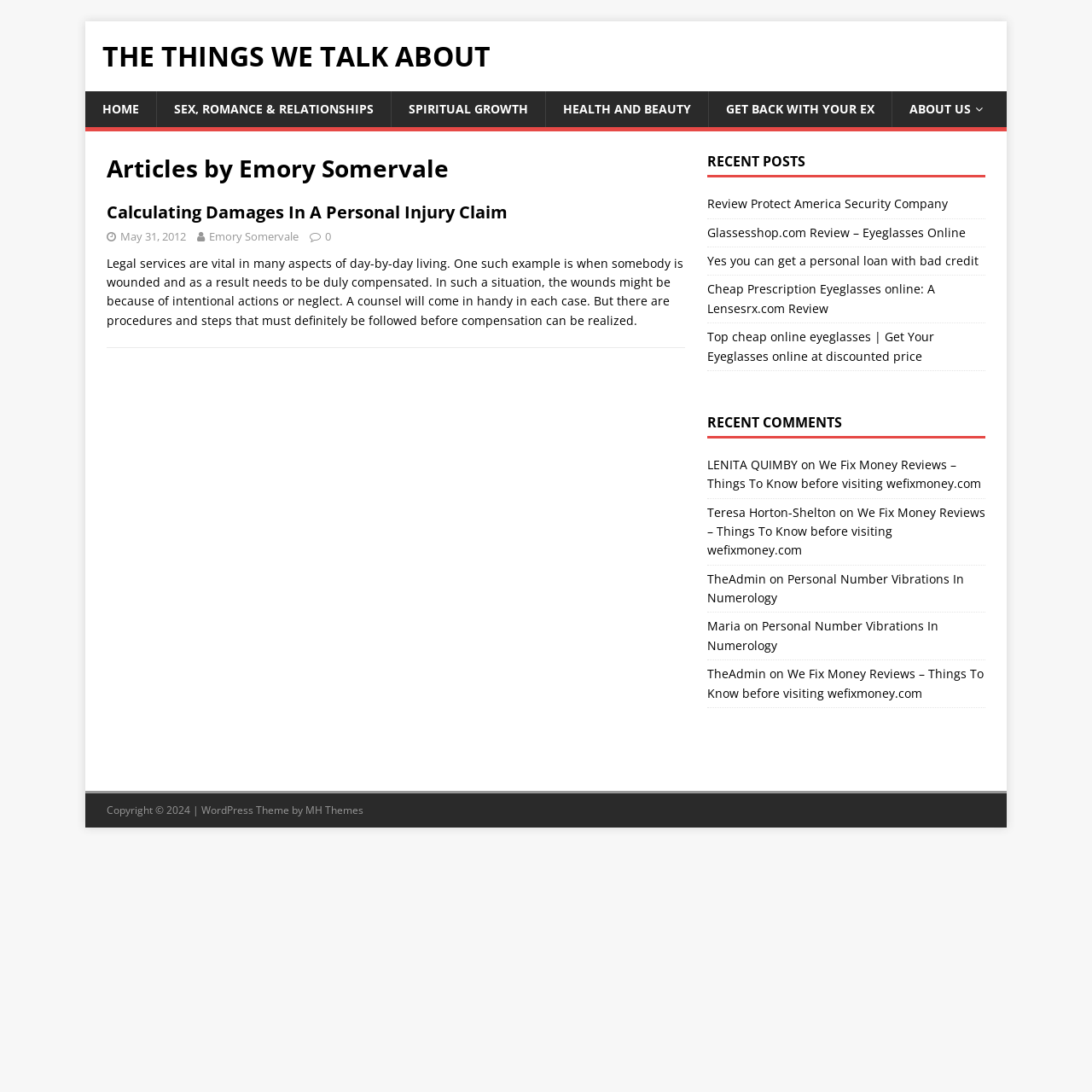Determine the bounding box for the described HTML element: "MH Themes". Ensure the coordinates are four float numbers between 0 and 1 in the format [left, top, right, bottom].

[0.28, 0.735, 0.333, 0.749]